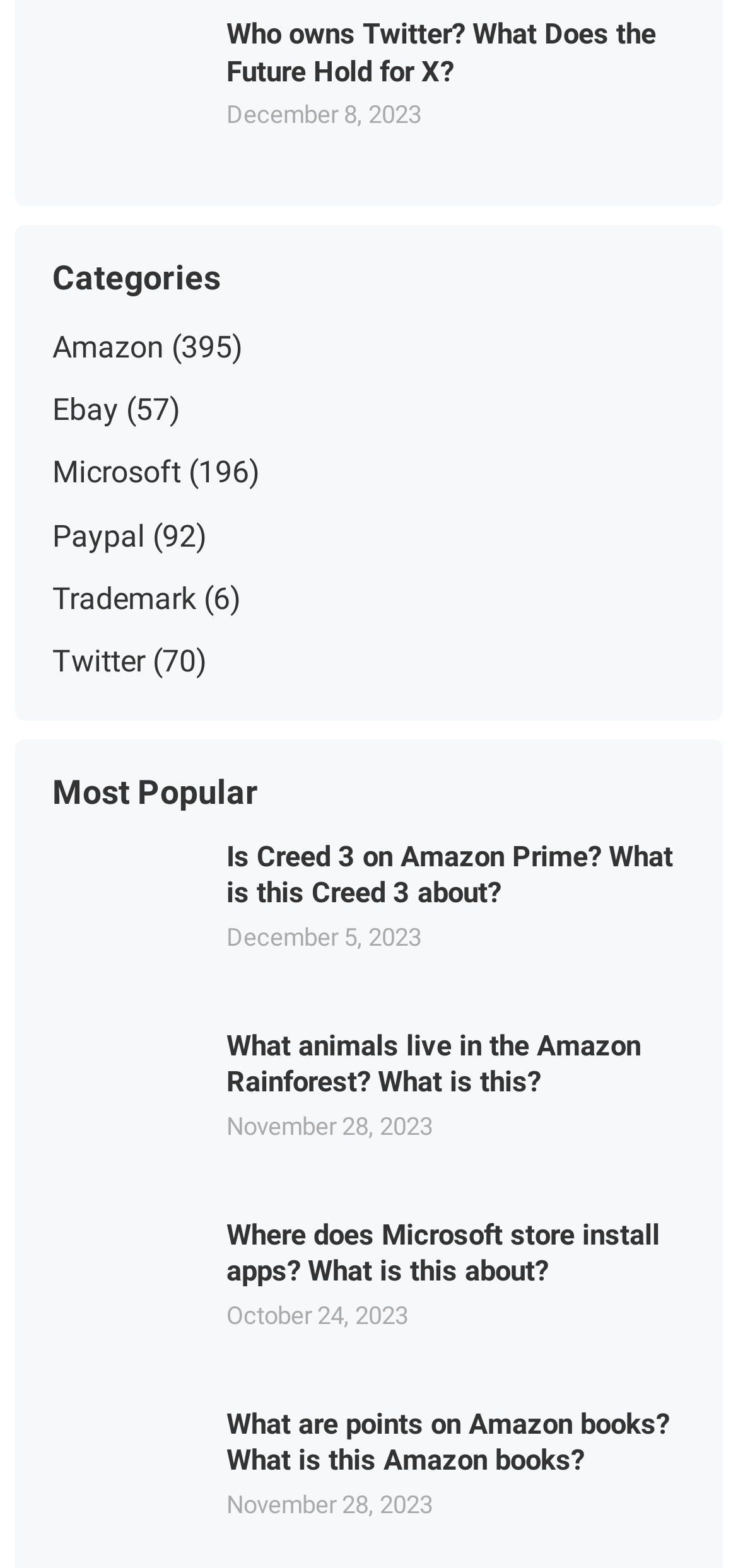Pinpoint the bounding box coordinates of the area that should be clicked to complete the following instruction: "Explore 'Amazon Rainforest'". The coordinates must be given as four float numbers between 0 and 1, i.e., [left, top, right, bottom].

[0.071, 0.656, 0.276, 0.752]